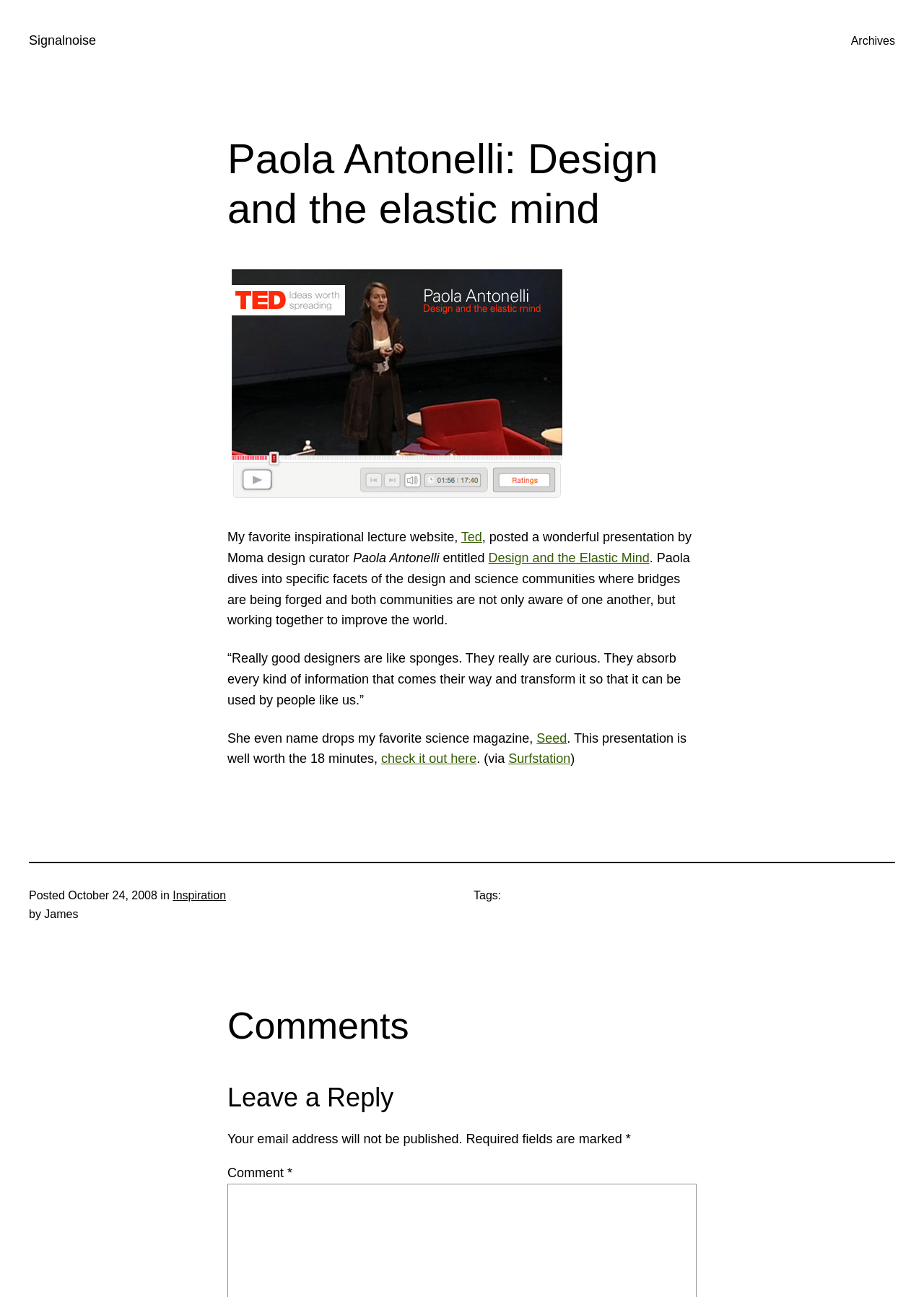Create a detailed summary of all the visual and textual information on the webpage.

The webpage is about a blog post titled "Paola Antonelli: Design and the Elastic Mind" on a website called Signalnoise. At the top, there is a link to the website's archives on the right side. Below the title, there is a large image related to the post, accompanied by a brief introduction to the content. The introduction mentions that the post is about a presentation by Paola Antonelli, a design curator at MoMA, and provides a quote from the presentation.

The main content of the post is divided into several paragraphs, with links to relevant websites, such as Ted and Seed magazine, embedded within the text. The post discusses the presentation, which explores the intersection of design and science, and how they can work together to improve the world.

On the right side of the page, there is a section with metadata about the post, including the date it was posted, the category it belongs to (Inspiration), and the author's name (James). Below this section, there is a comments section, where users can leave a reply. The comments section has a heading, a text field for users to enter their comments, and a note about required fields being marked with an asterisk.

Throughout the page, there are several links to other websites and resources, as well as a blockquote with a quote from Paola Antonelli's presentation. The overall layout is organized, with clear headings and concise text, making it easy to follow and read.